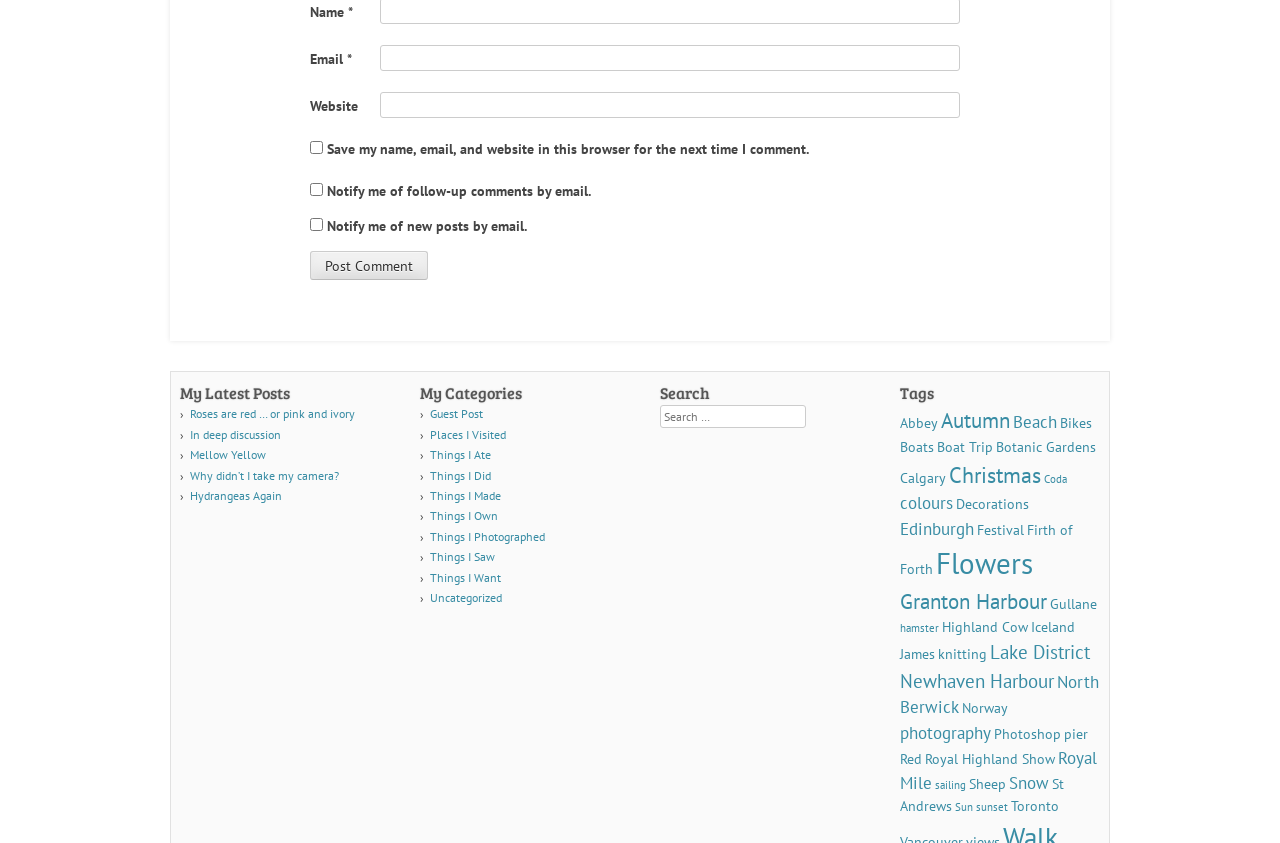Locate the bounding box coordinates of the area to click to fulfill this instruction: "Search for something". The bounding box should be presented as four float numbers between 0 and 1, in the order [left, top, right, bottom].

[0.516, 0.481, 0.63, 0.508]